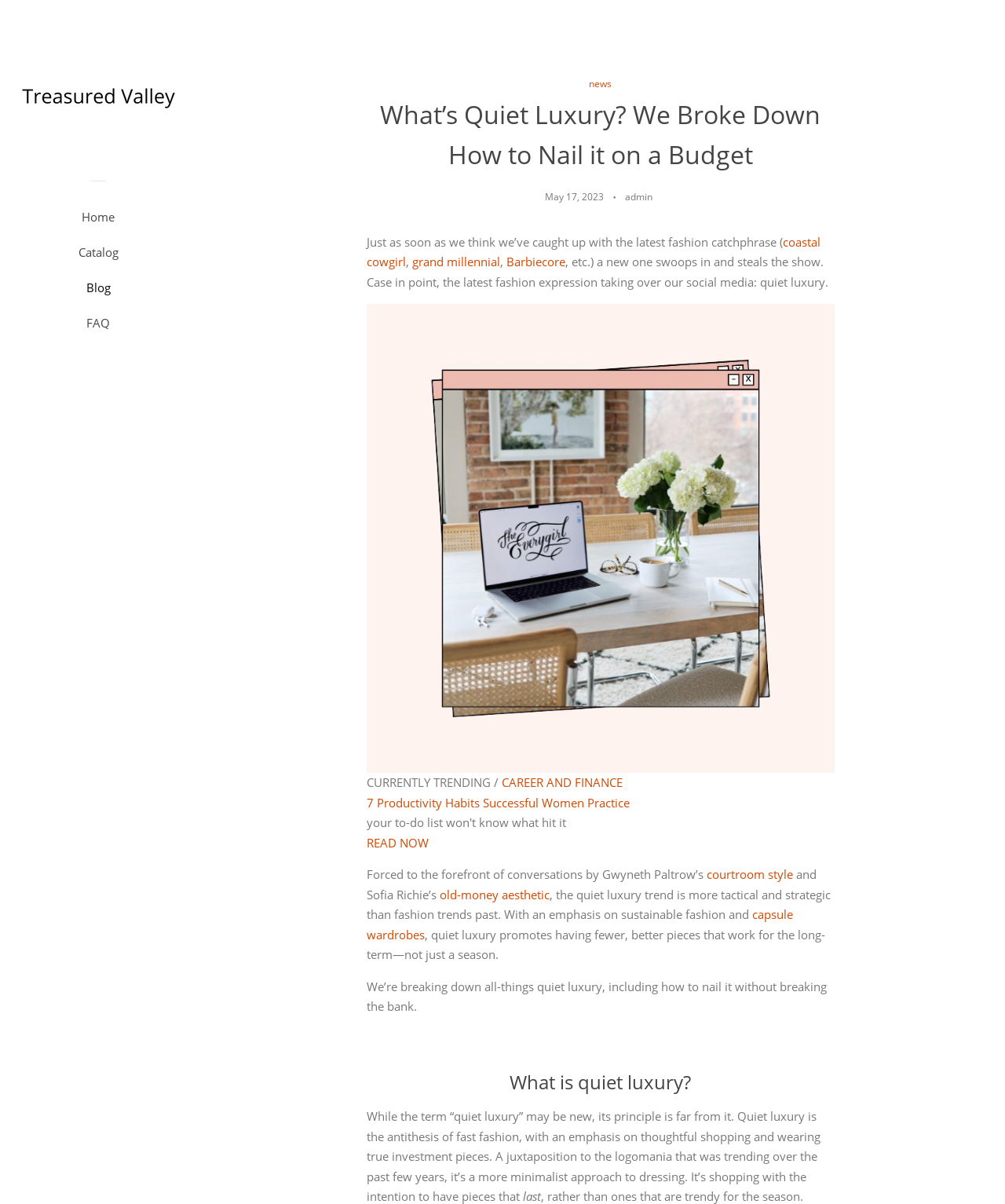Please identify the coordinates of the bounding box for the clickable region that will accomplish this instruction: "Explore the 'CAREER AND FINANCE' section".

[0.499, 0.643, 0.619, 0.656]